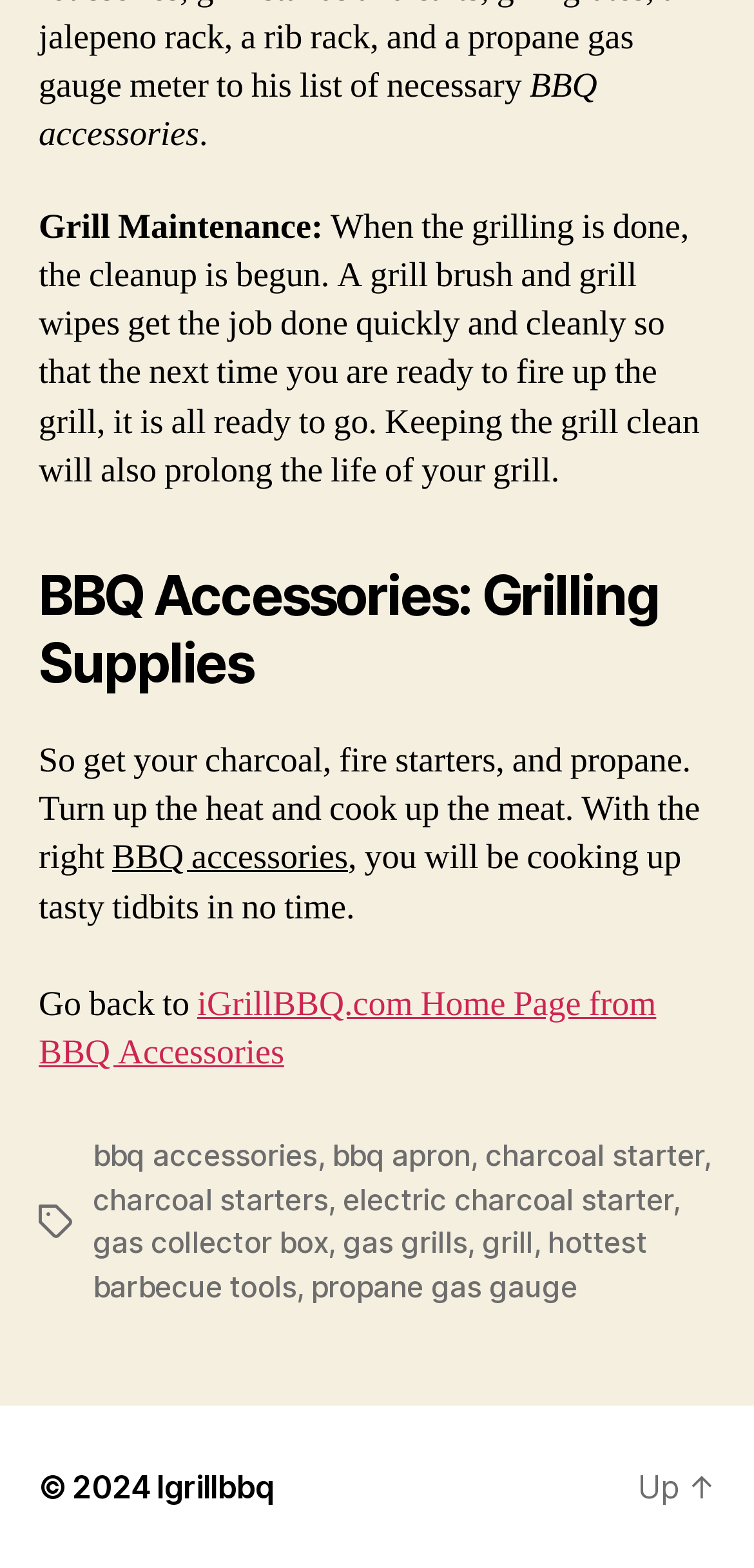Extract the bounding box coordinates of the UI element described by: "hottest barbecue tools". The coordinates should include four float numbers ranging from 0 to 1, e.g., [left, top, right, bottom].

[0.123, 0.781, 0.858, 0.832]